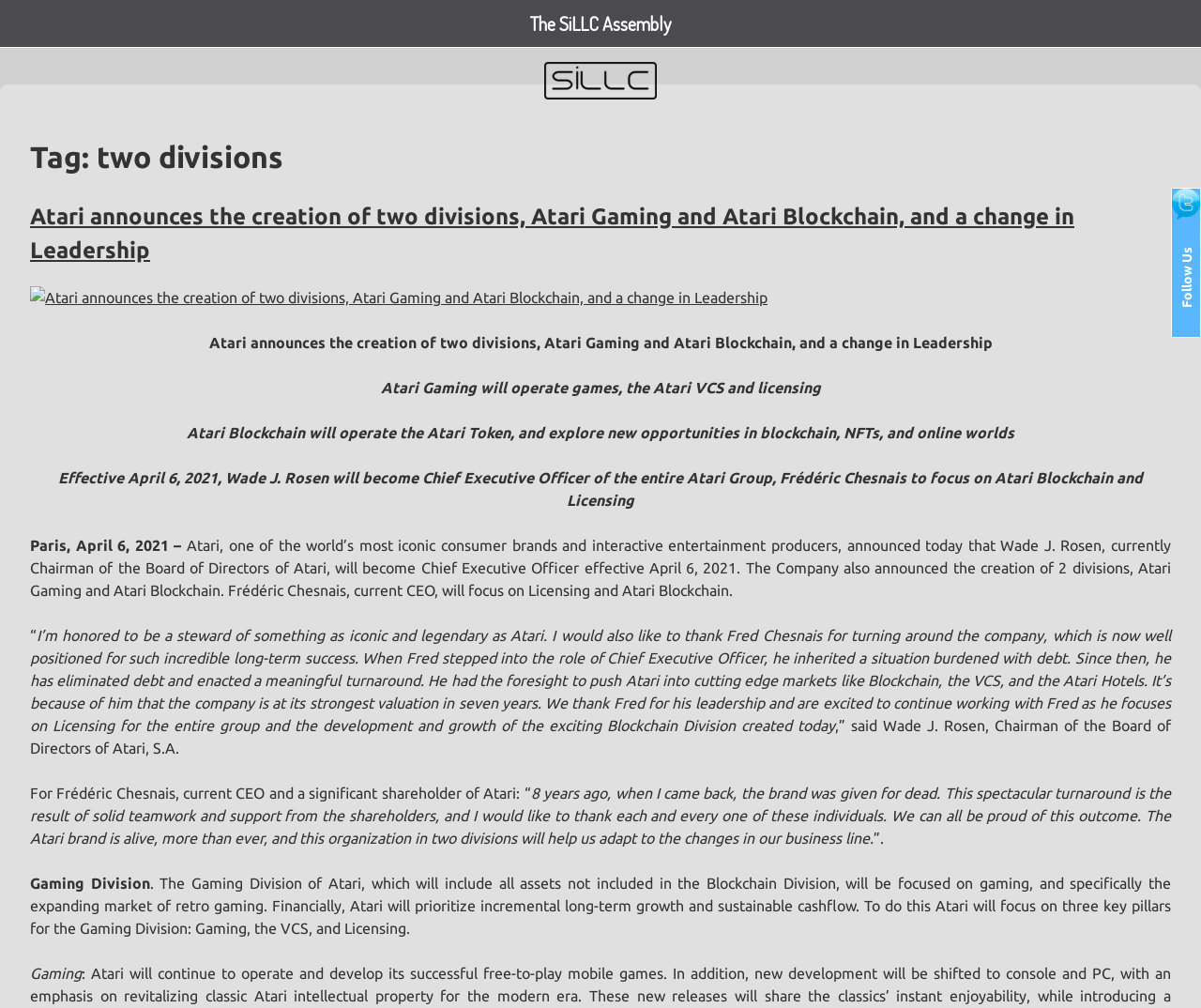Explain the features and main sections of the webpage comprehensively.

The webpage is about Atari, a well-known consumer brand and interactive entertainment producer, announcing the creation of two divisions, Atari Gaming and Atari Blockchain, and a change in leadership. 

At the top of the page, there is an image, followed by a header section that spans almost the entire width of the page. The header section contains a heading "Tag: two divisions" and another heading "Atari announces the creation of two divisions, Atari Gaming and Atari Blockchain, and a change in Leadership" which is also a link. 

Below the header section, there are several blocks of text. The first block describes the roles of the two new divisions, Atari Gaming and Atari Blockchain. The second block announces the appointment of Wade J. Rosen as the new Chief Executive Officer of the entire Atari Group, and Frédéric Chesnais' new focus on Atari Blockchain and Licensing. 

The following blocks of text are quotes from Wade J. Rosen and Frédéric Chesnais, discussing the company's turnaround, its current strong valuation, and the creation of the two new divisions. 

Further down the page, there is a section with the heading "Gaming Division", which describes the focus of the Gaming Division on gaming, retro gaming, and three key pillars: Gaming, the VCS, and Licensing. 

At the bottom right of the page, there is a link "Follow Us" with an accompanying image, and at the top middle of the page, there is a link "The SiLLC Assembly".